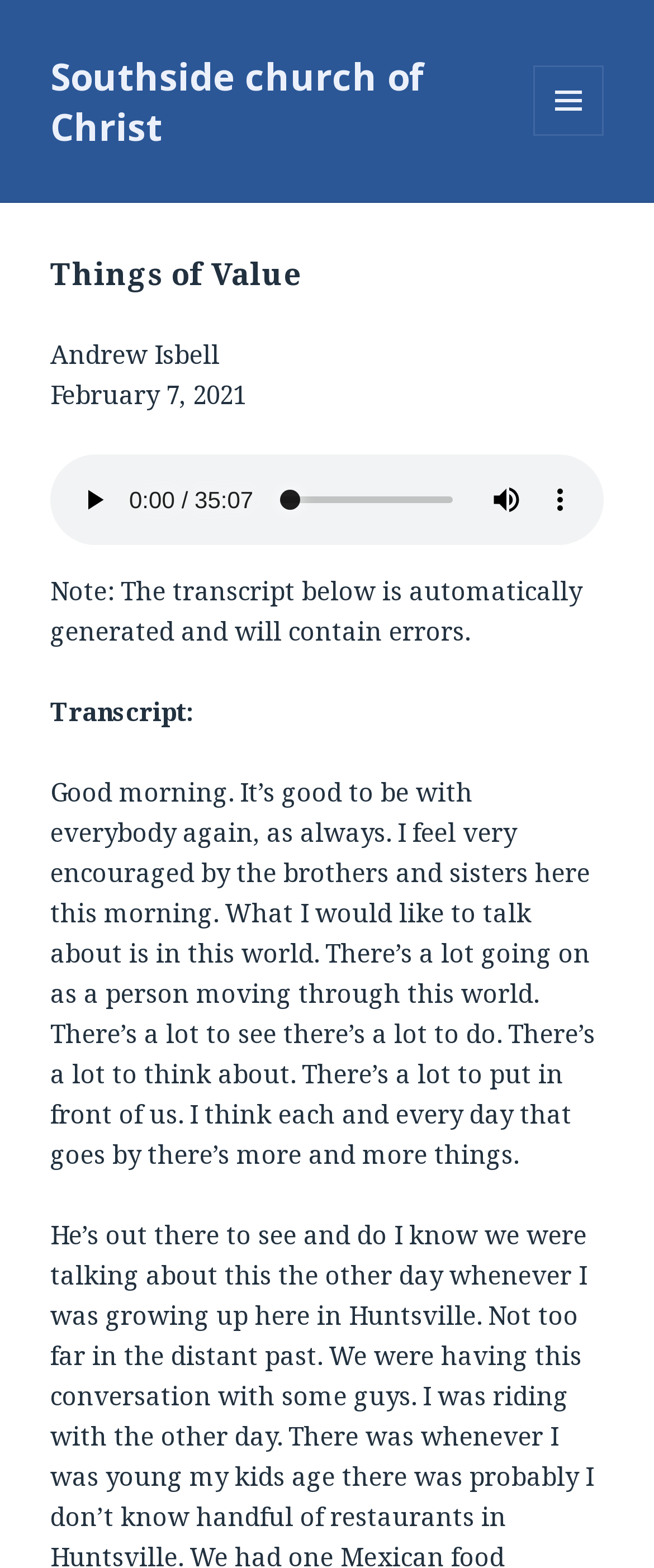Based on the image, provide a detailed response to the question:
What is the duration of the audio?

The duration of the audio is 2107 seconds, which is indicated by the slider 'audio time scrubber' on the webpage, with a value max of 2107.114990234375.